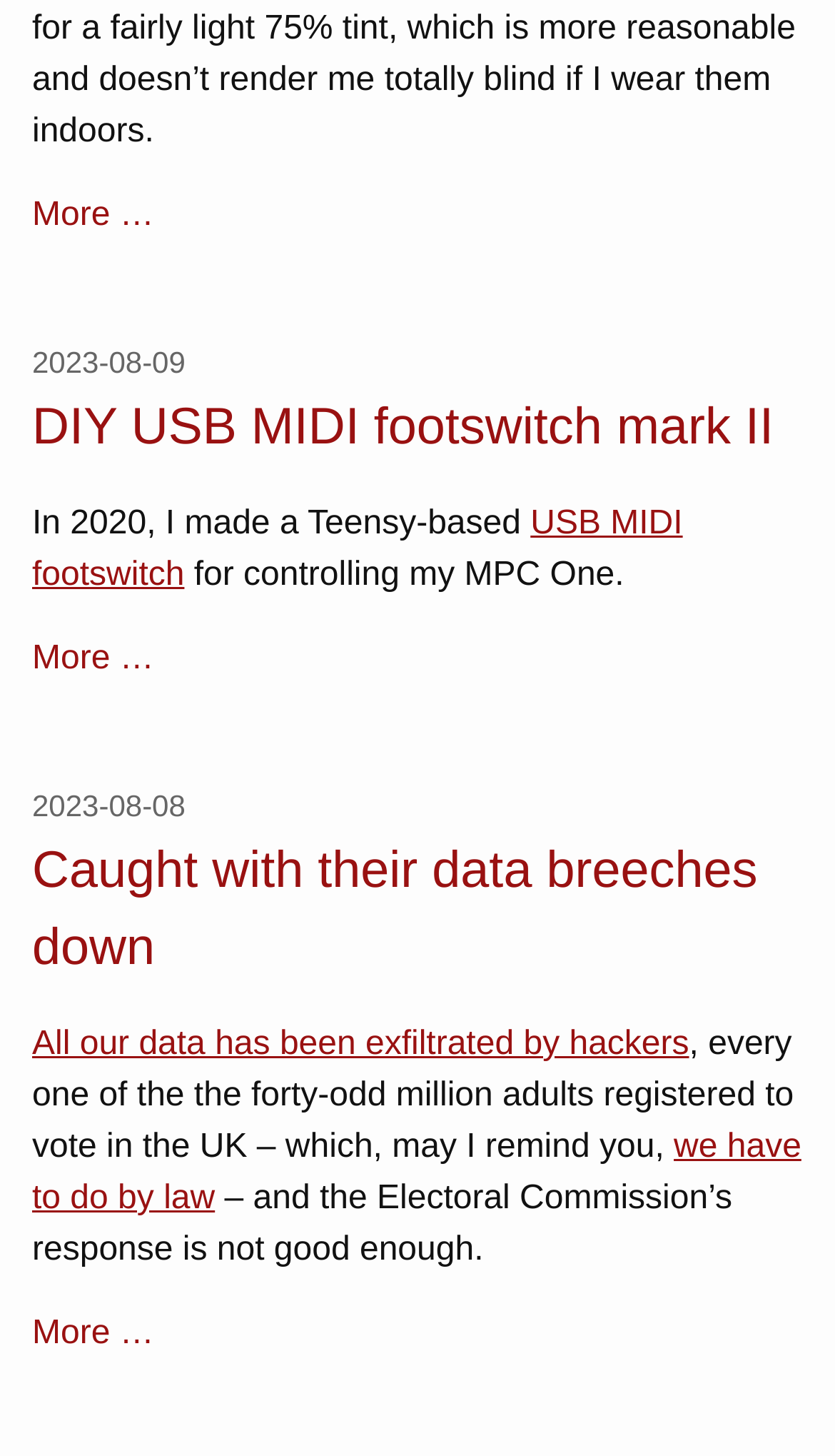Give a succinct answer to this question in a single word or phrase: 
What is the date of the first article?

2023-08-09